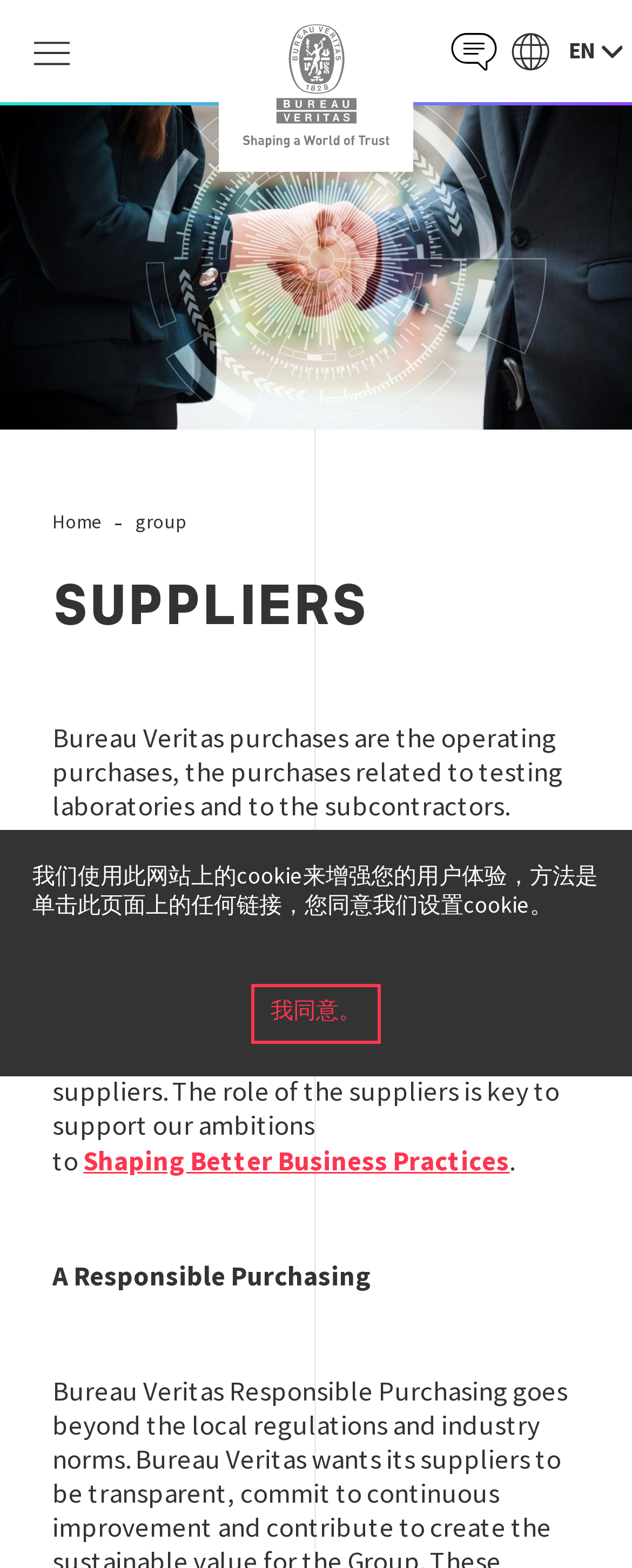Describe the entire webpage, focusing on both content and design.

The webpage is about suppliers, with a focus on Bureau Veritas' purchasing department. At the top, there are four links: "China", "Contact EN", "Galaxy EN", and a combobox with a popup menu. Below these links, there is a heading "SUPPLIERS" and a brief description of the purchasing department's objective and mission.

On the left side, there are three links: "Home", "group", and a heading "SUPPLIERS" that is repeated. The main content of the page is divided into three paragraphs. The first paragraph explains the types of purchases made by Bureau Veritas. The second paragraph describes the role of suppliers in supporting the company's ambitions. The third paragraph has a link to "Shaping Better Business Practices".

Below the main content, there is a banner with a popup text, and an alert dialog box that informs users about the use of cookies on the website. The dialog box has a button "我同意。" (I agree) to accept the cookies.